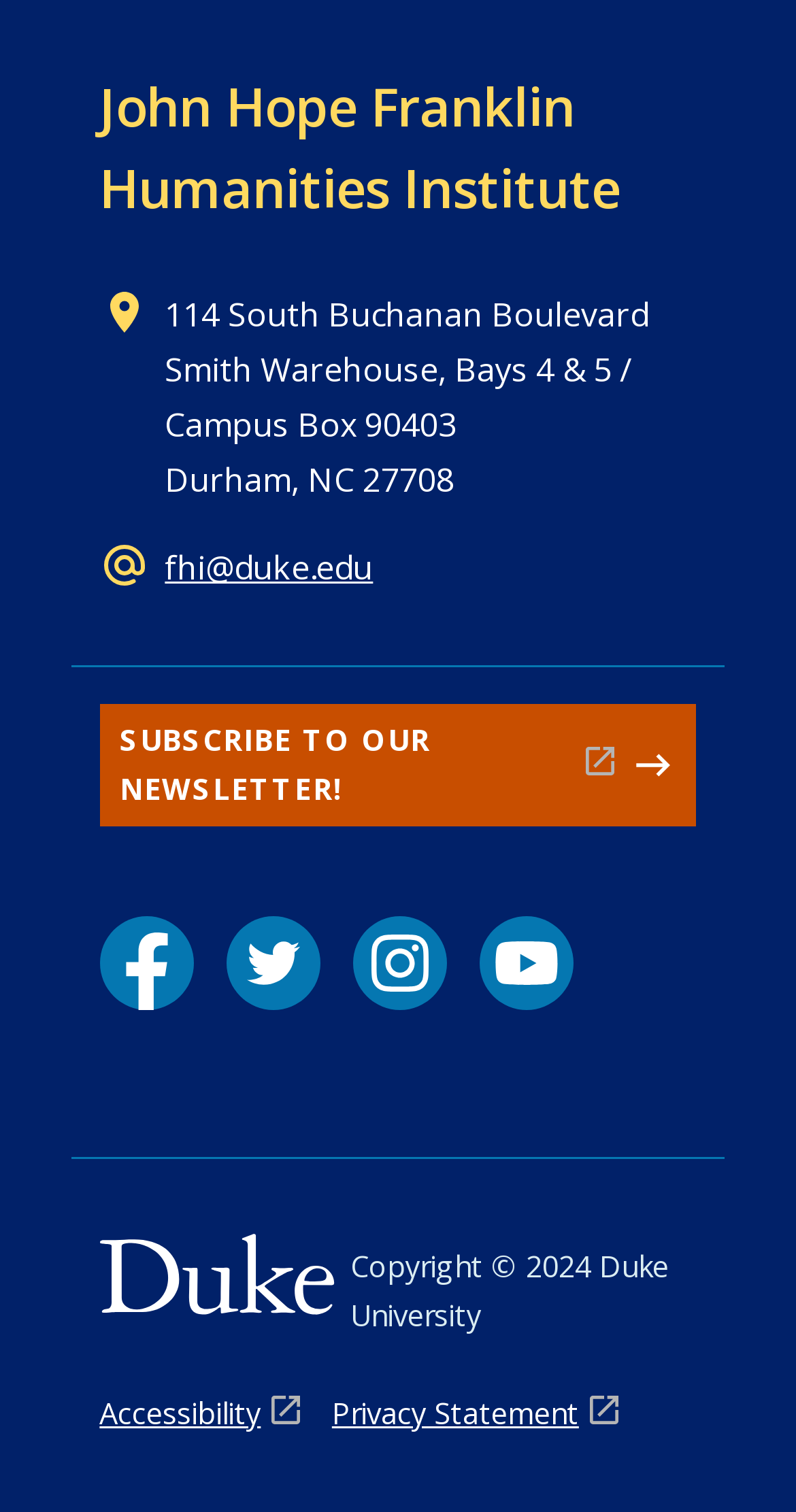Answer with a single word or phrase: 
What is the name of the building where the John Hope Franklin Humanities Institute is located?

Smith Warehouse